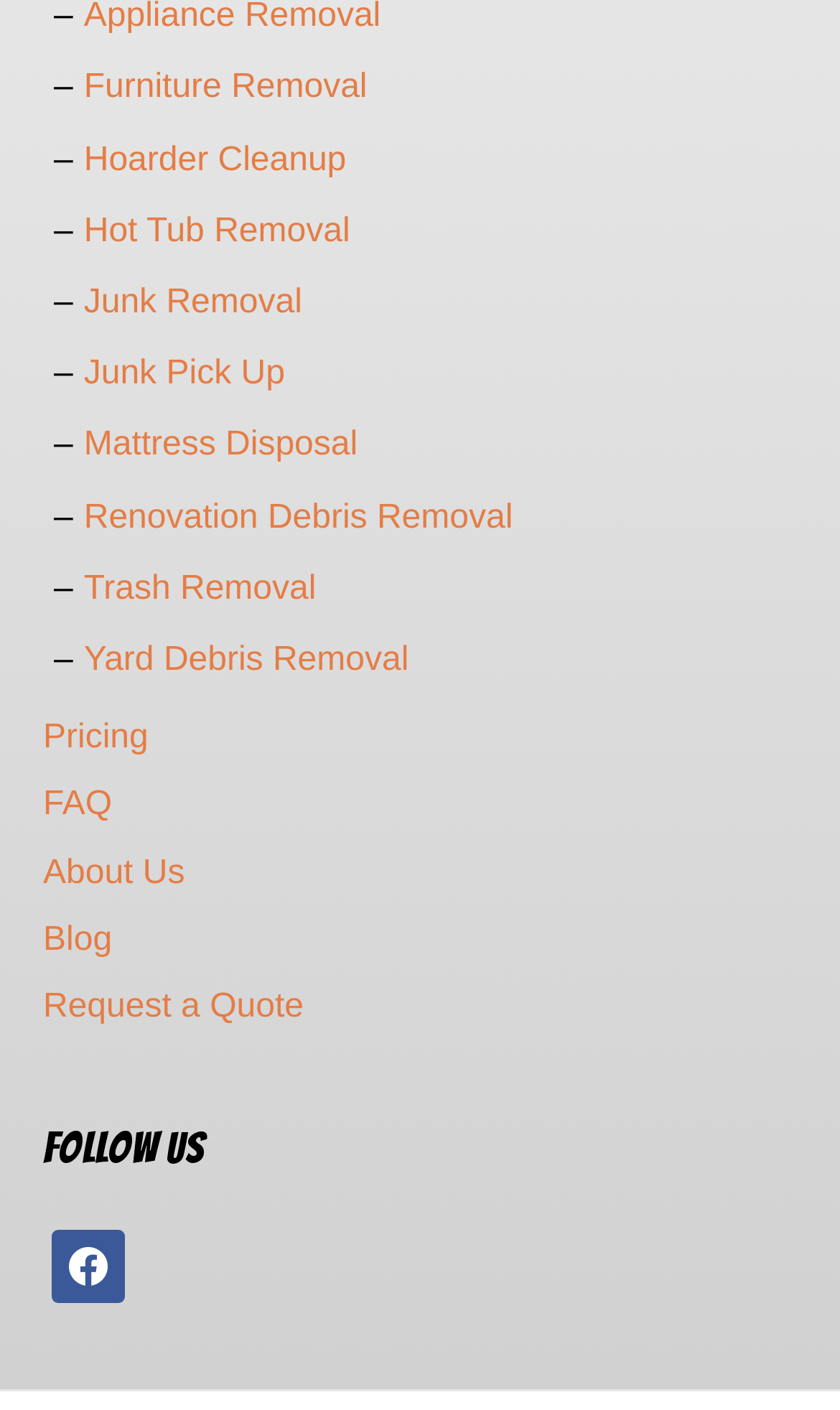Predict the bounding box coordinates of the area that should be clicked to accomplish the following instruction: "Click on Furniture Removal". The bounding box coordinates should consist of four float numbers between 0 and 1, i.e., [left, top, right, bottom].

[0.1, 0.05, 0.437, 0.076]